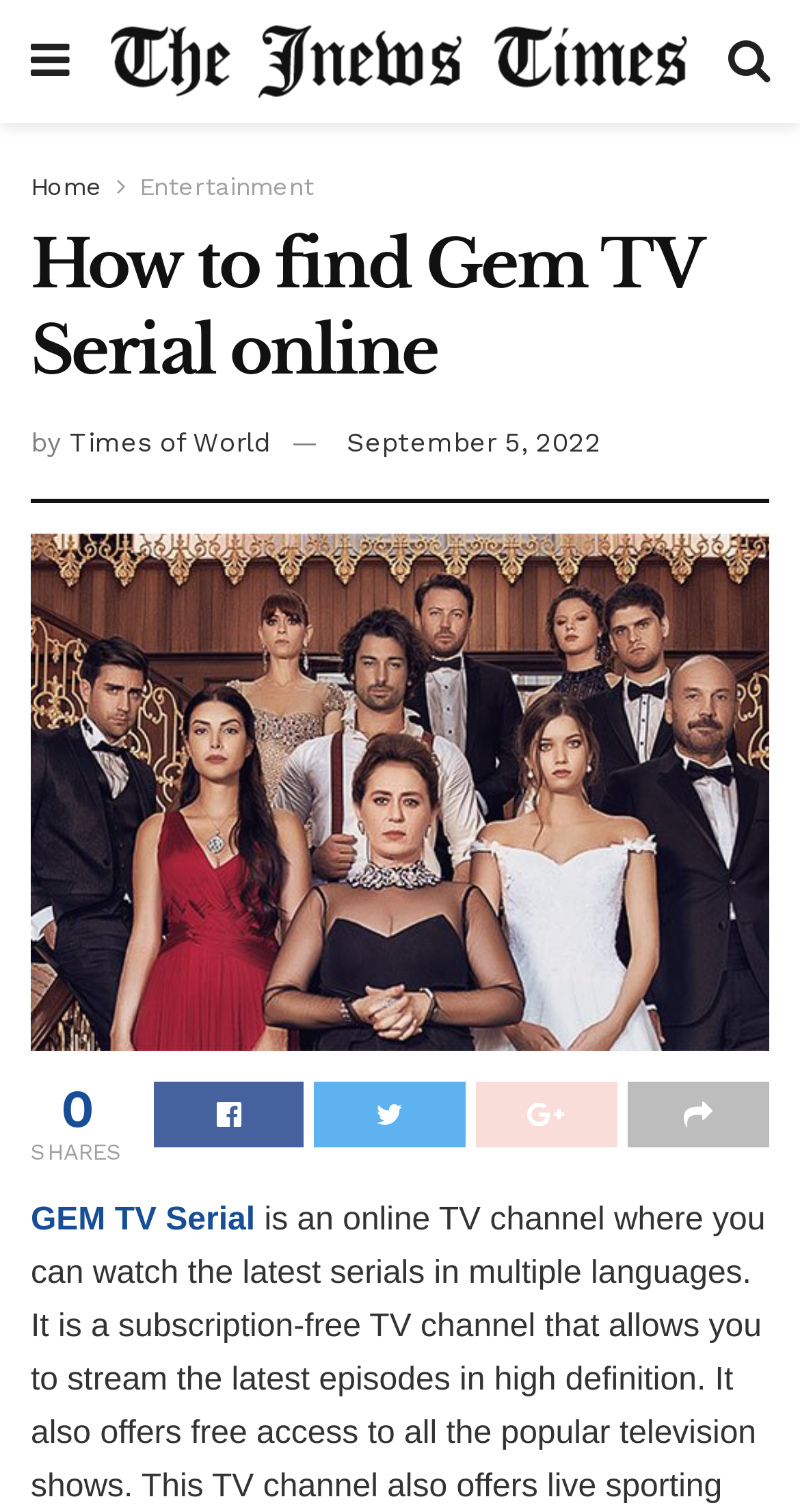Identify the bounding box coordinates of the element that should be clicked to fulfill this task: "click Home". The coordinates should be provided as four float numbers between 0 and 1, i.e., [left, top, right, bottom].

[0.038, 0.114, 0.128, 0.133]